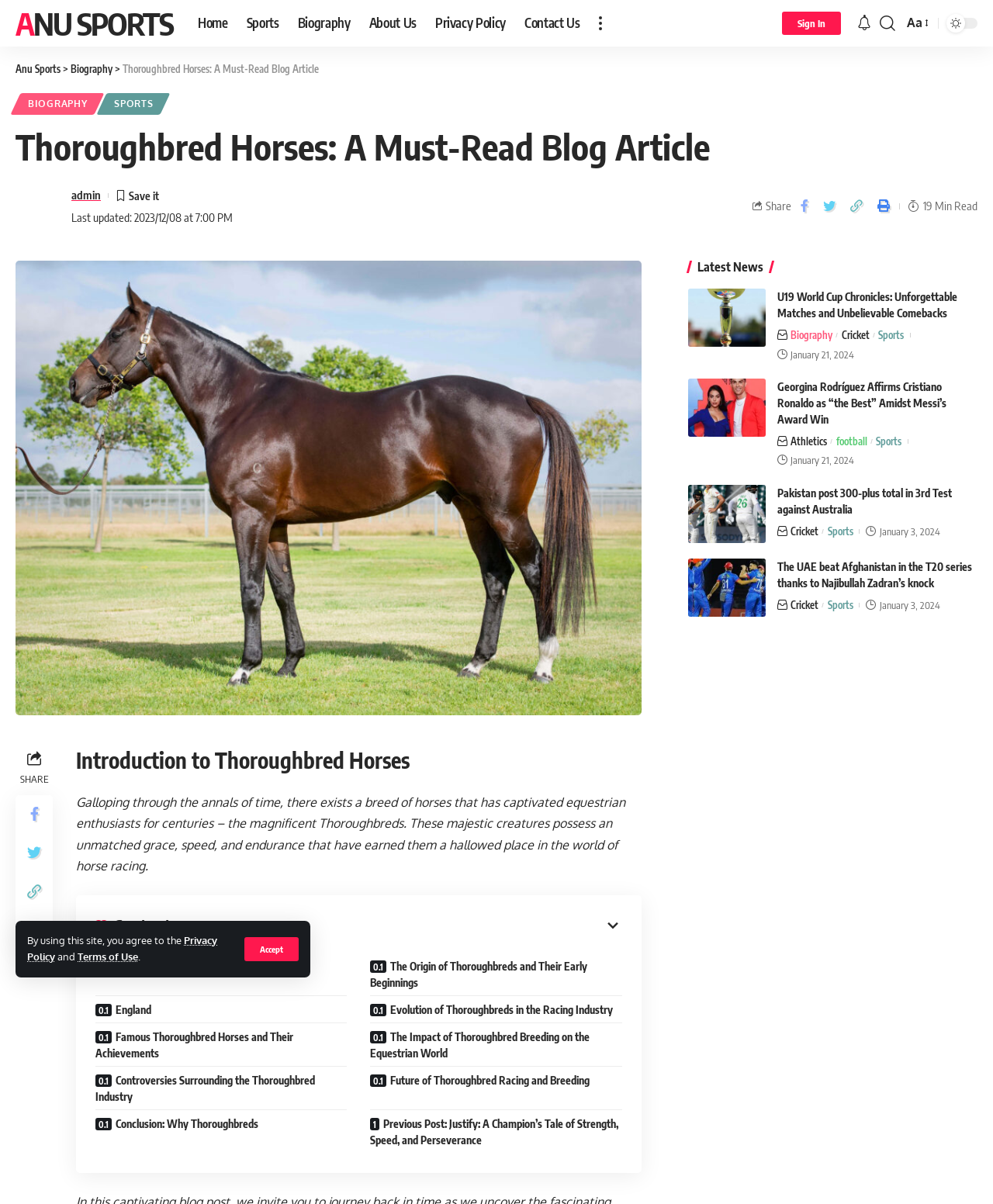How many social media sharing links are there?
Using the image as a reference, give an elaborate response to the question.

I counted the number of social media sharing links by looking at the section below the article, which includes five links to share the article on different social media platforms.